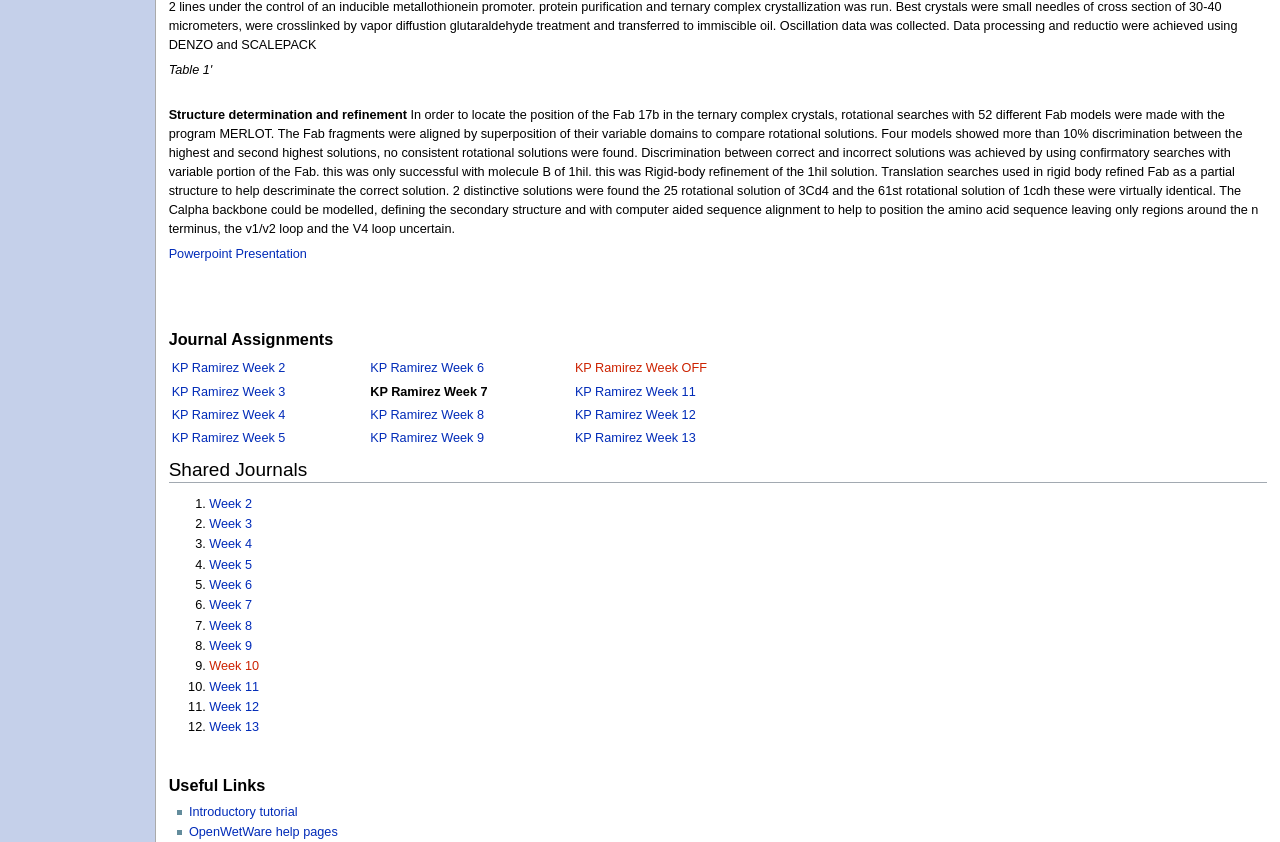Answer the following inquiry with a single word or phrase:
What is the purpose of the 'Powerpoint Presentation' link?

To access a presentation